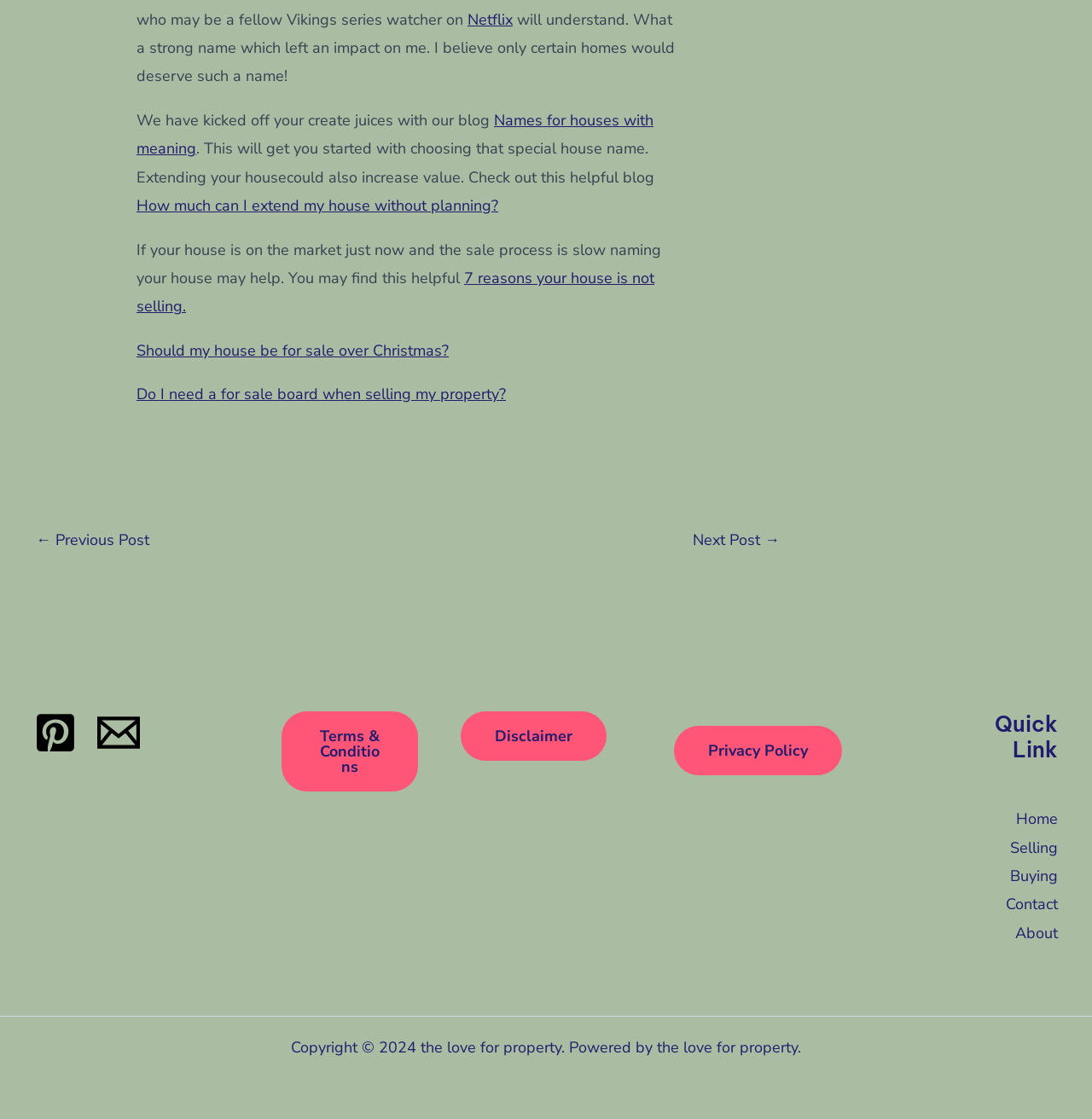Please find the bounding box coordinates of the section that needs to be clicked to achieve this instruction: "Read the article about 'How much can I extend my house without planning?'".

[0.125, 0.175, 0.456, 0.193]